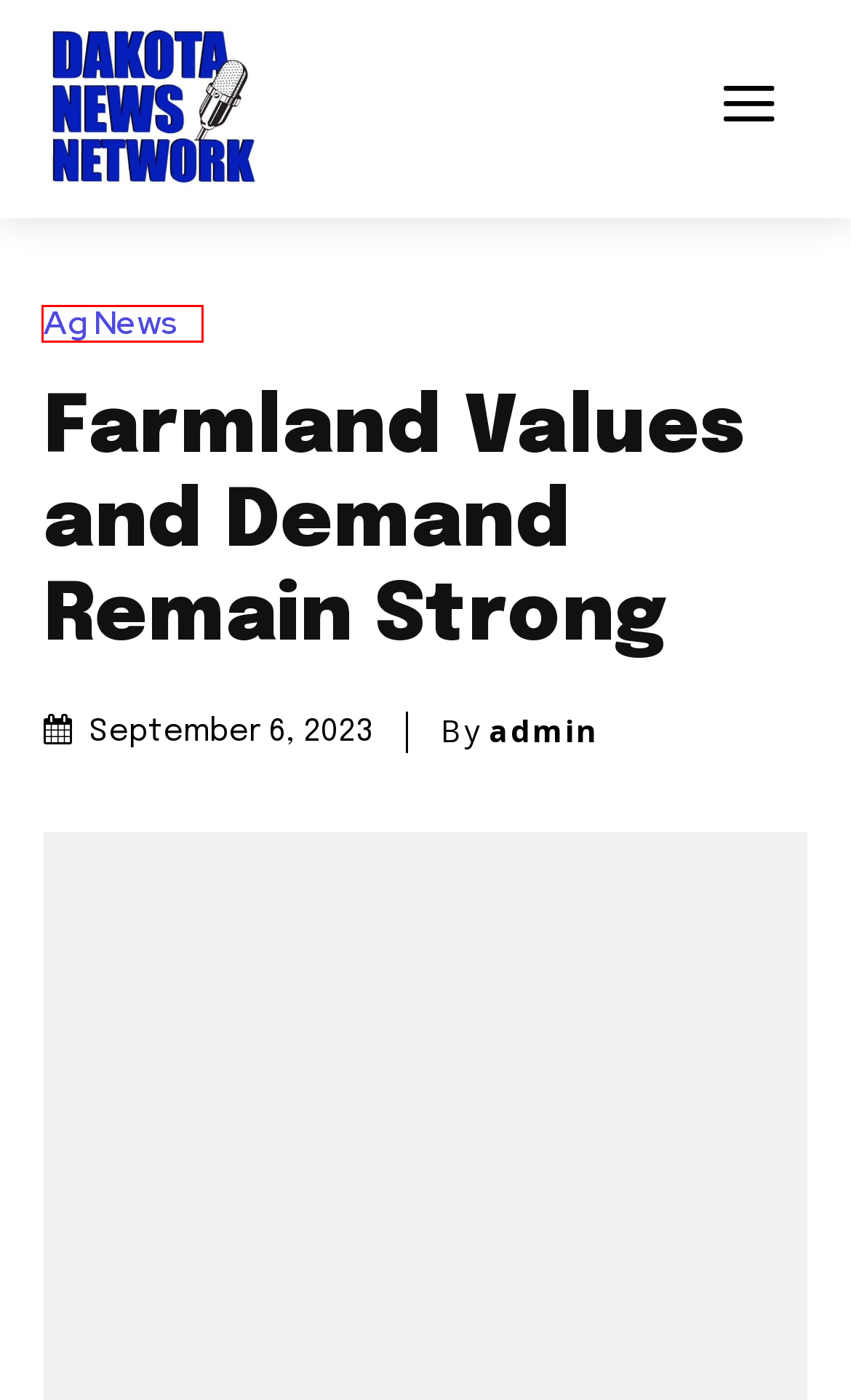You are looking at a screenshot of a webpage with a red bounding box around an element. Determine the best matching webpage description for the new webpage resulting from clicking the element in the red bounding box. Here are the descriptions:
A. Lynx Smash Sparks For Third Straight Win | Dakota News Network
B. Former Mitchell Legion Baseball Player Pleads Guilty In Rape Case | Dakota News Network
C. admin | Dakota News Network
D. Sports | Dakota News Network
E. South Dakota News | Dakota News Network
F. North Dakota News | Dakota News Network
G. Rapid City Mayor Decries Neo-Nazi Marches | Dakota News Network
H. Ag News | Dakota News Network

H